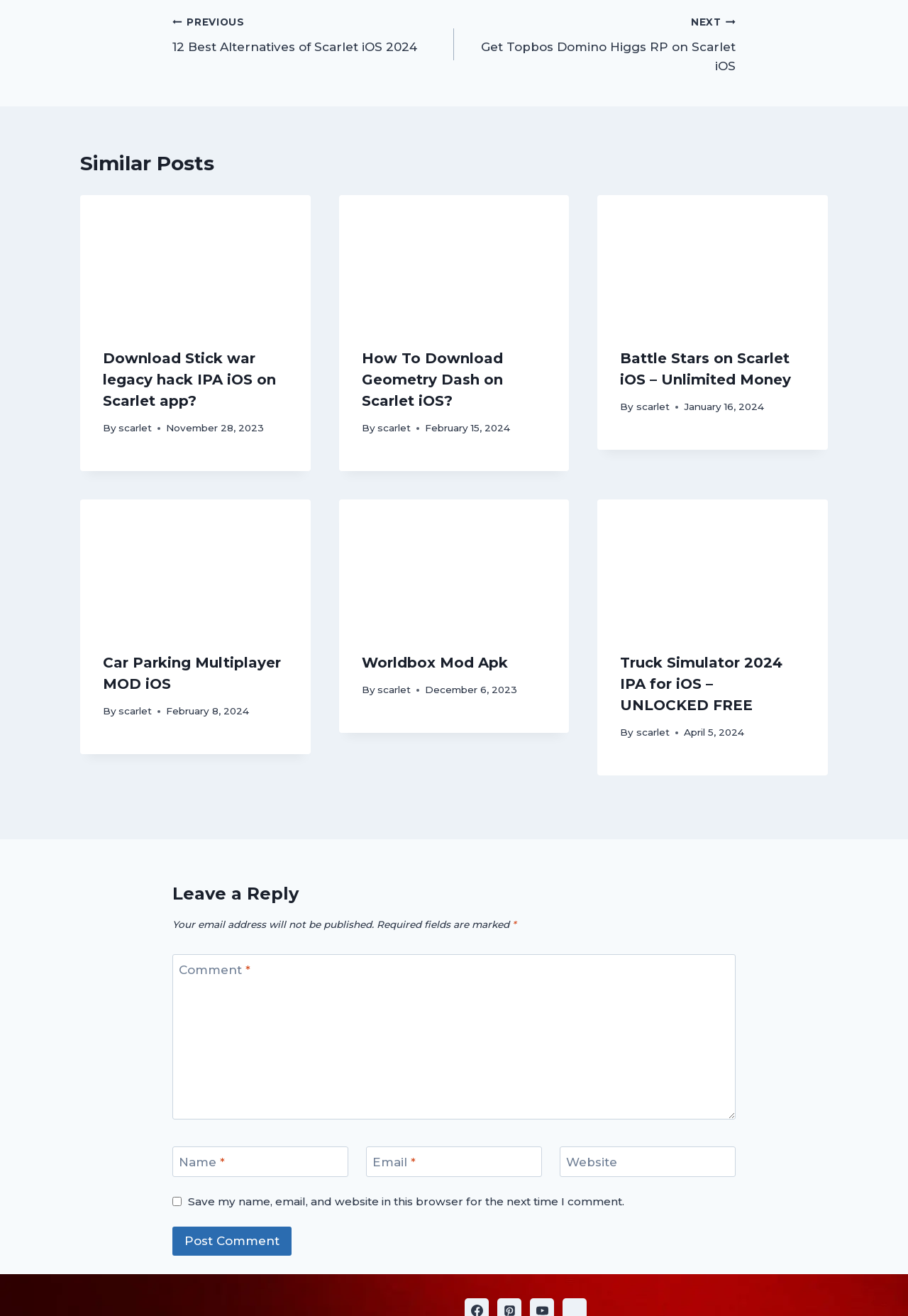Please use the details from the image to answer the following question comprehensively:
What is required to post a comment?

The comment section has three required fields: 'Name', 'Email', and 'Comment', indicating that users must provide their name, email address, and a comment to post a reply on this webpage.